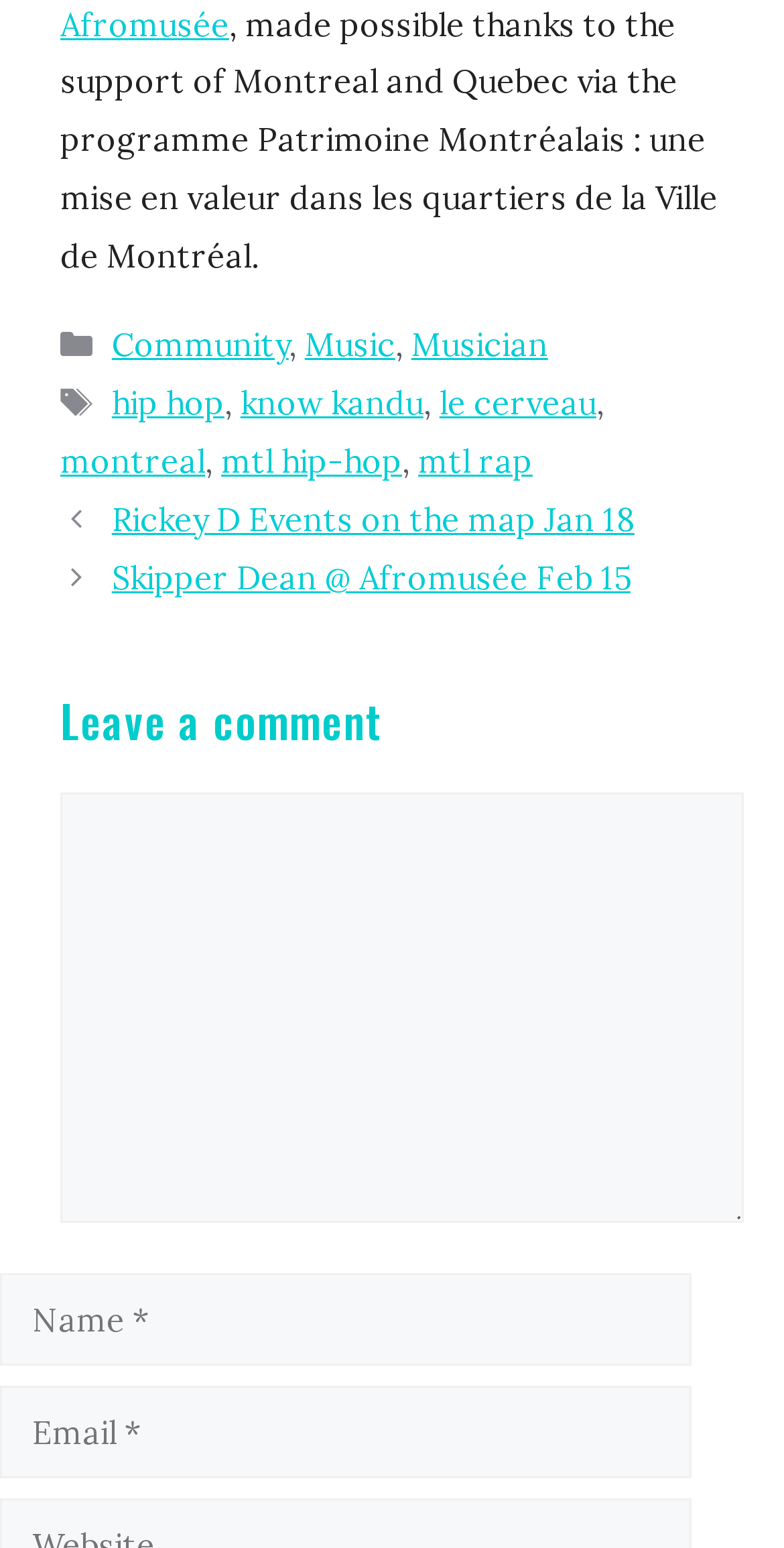Please identify the bounding box coordinates of where to click in order to follow the instruction: "Click on the 'Music' link".

[0.389, 0.21, 0.504, 0.236]